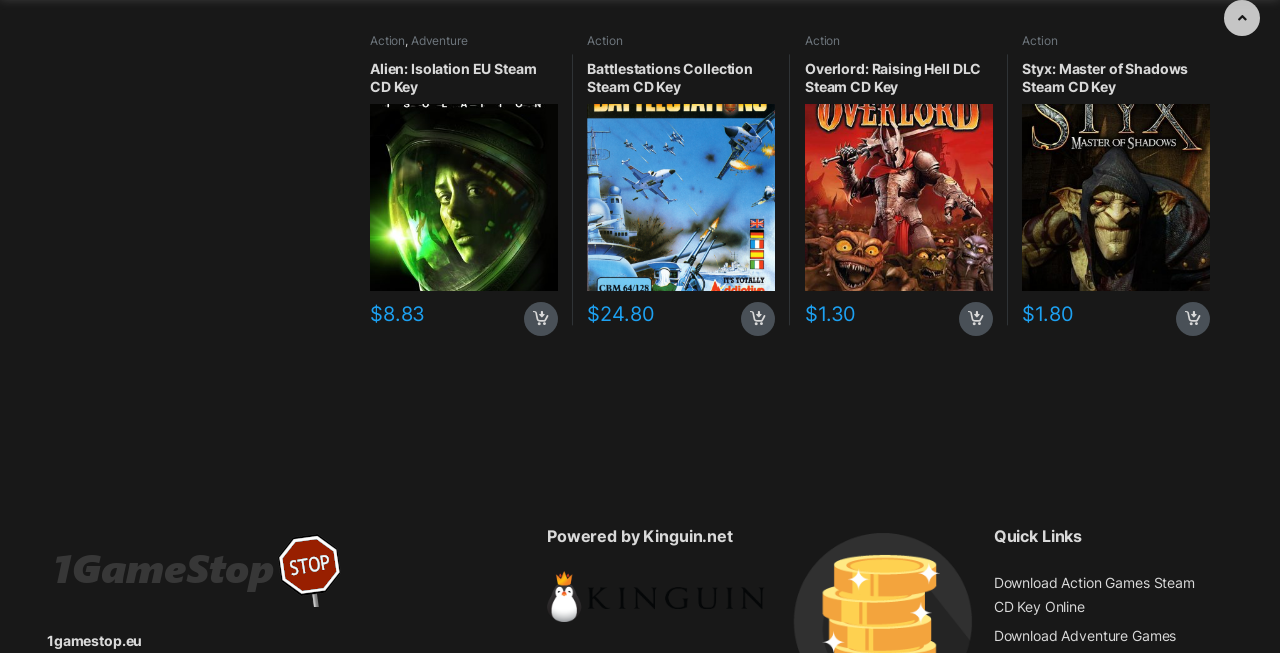Locate the bounding box of the UI element defined by this description: "parent_node: Powered by Kinguin.net". The coordinates should be given as four float numbers between 0 and 1, formatted as [left, top, right, bottom].

[0.427, 0.898, 0.602, 0.924]